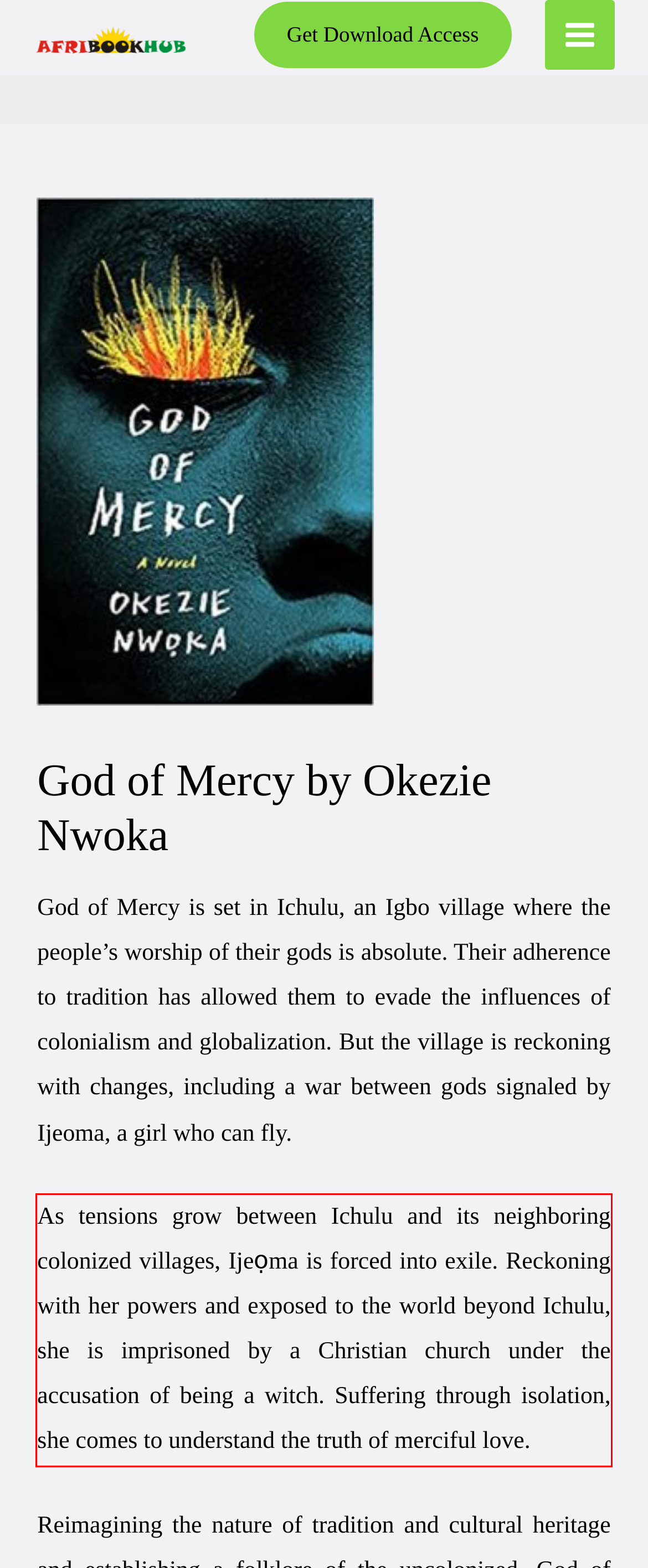You are provided with a screenshot of a webpage that includes a red bounding box. Extract and generate the text content found within the red bounding box.

As tensions grow between Ichulu and its neighboring colonized villages, Ijeọma is forced into exile. Reckoning with her powers and exposed to the world beyond Ichulu, she is imprisoned by a Christian church under the accusation of being a witch. Suffering through isolation, she comes to understand the truth of merciful love.